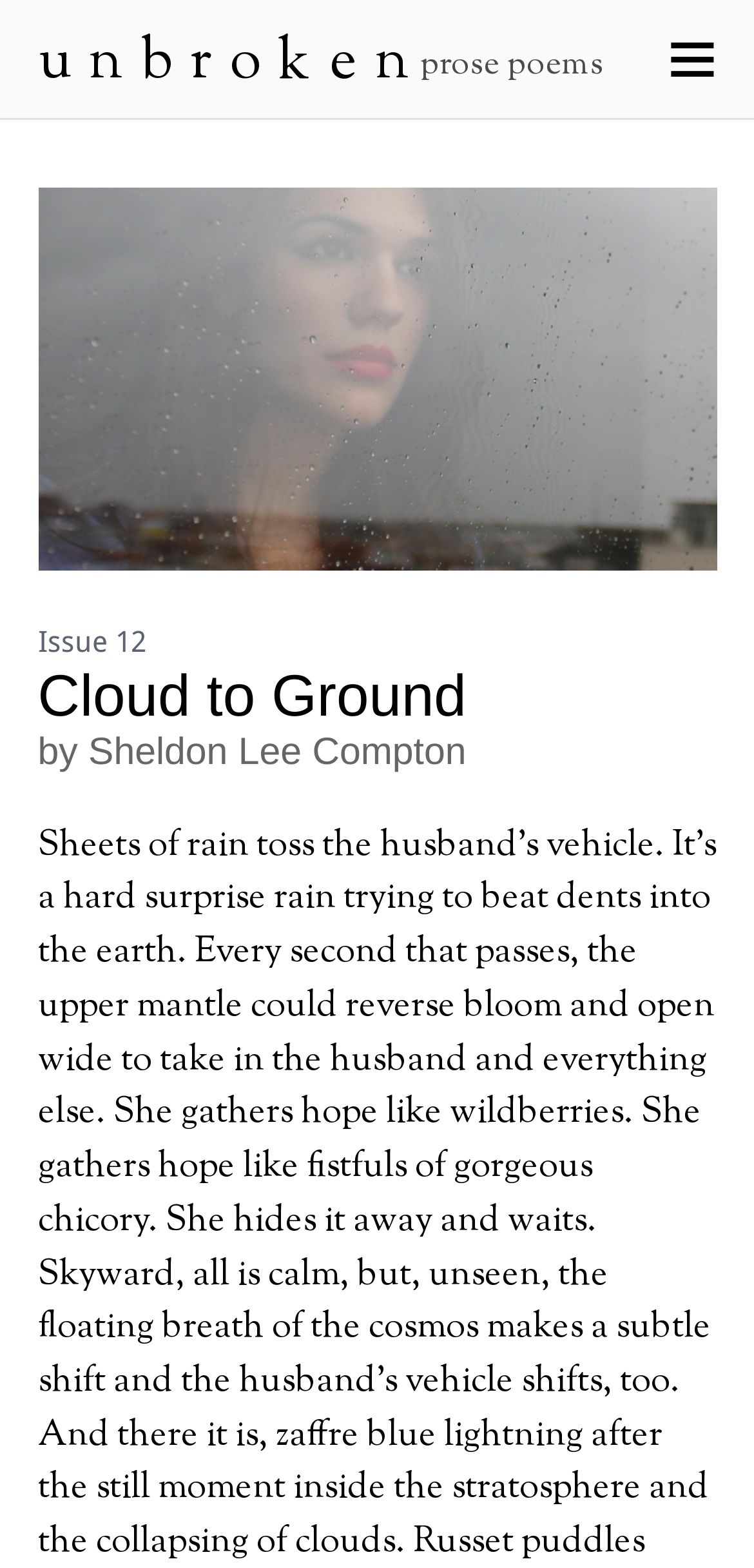Describe all the key features of the webpage in detail.

The webpage appears to be a literary journal issue, specifically "Unbroken Journal Issue 12", featuring a prose poem titled "Cloud to Ground" by Sheldon Lee Compton. 

At the top right corner, there is a link with an icon, possibly a social media or sharing button. On the top left, the journal's name "u n b r o k e n" is displayed as a link. Next to it, the genre "prose poems" is written in a static text. 

Below these elements, a large figure takes up most of the width, containing an image of a woman looking out the window in the rain, which seems to be related to the poem's theme. 

Underneath the image, there is a link to "Issue 12", and below that, the title "Cloud to Ground by Sheldon Lee Compton" is displayed as a heading, taking up most of the width.